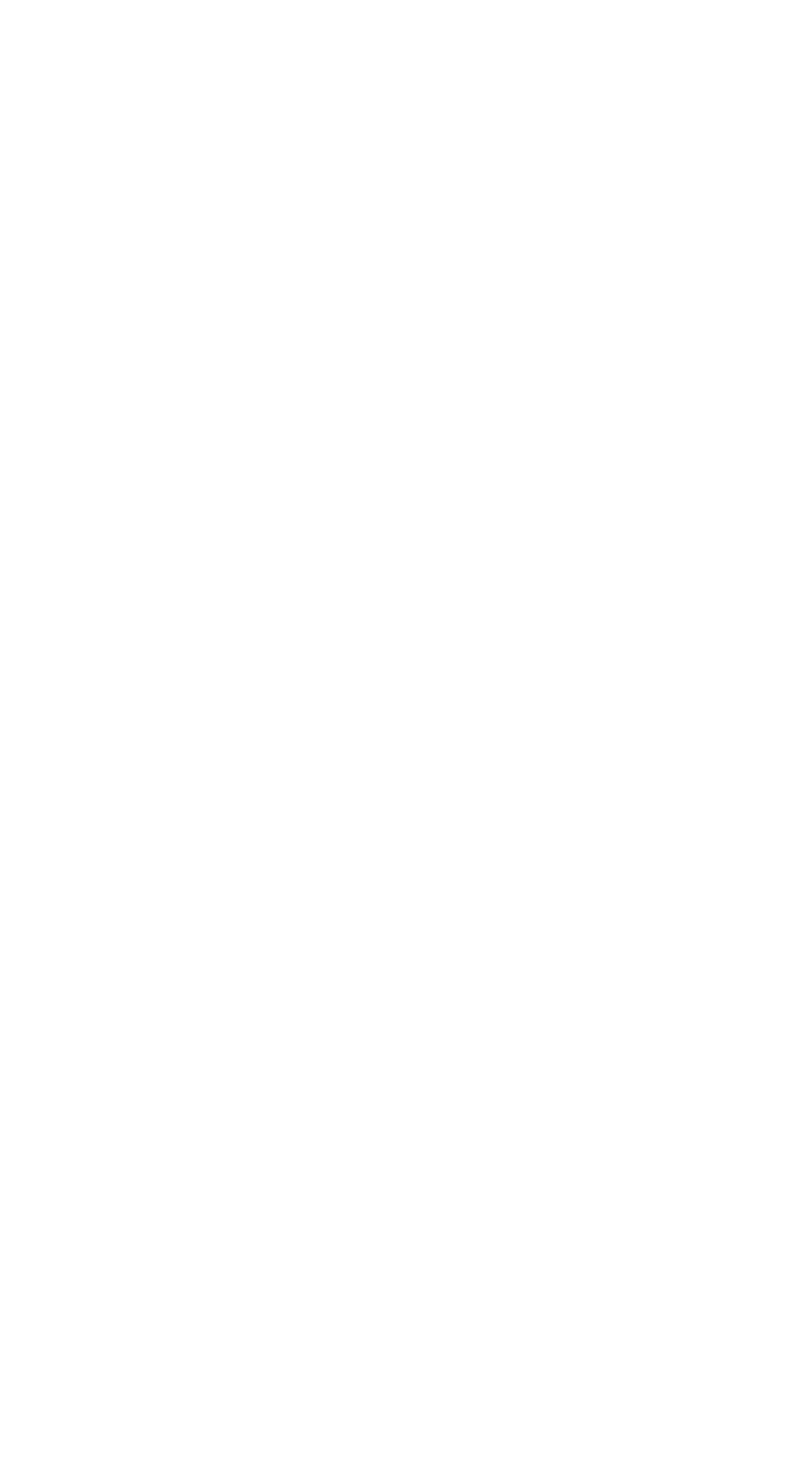Examine the image carefully and respond to the question with a detailed answer: 
What type of content is listed under 'RELATED POSTS'?

The 'RELATED POSTS' section is likely to list posts or articles related to the current content, as indicated by its label and position under the 'RELATED' section.